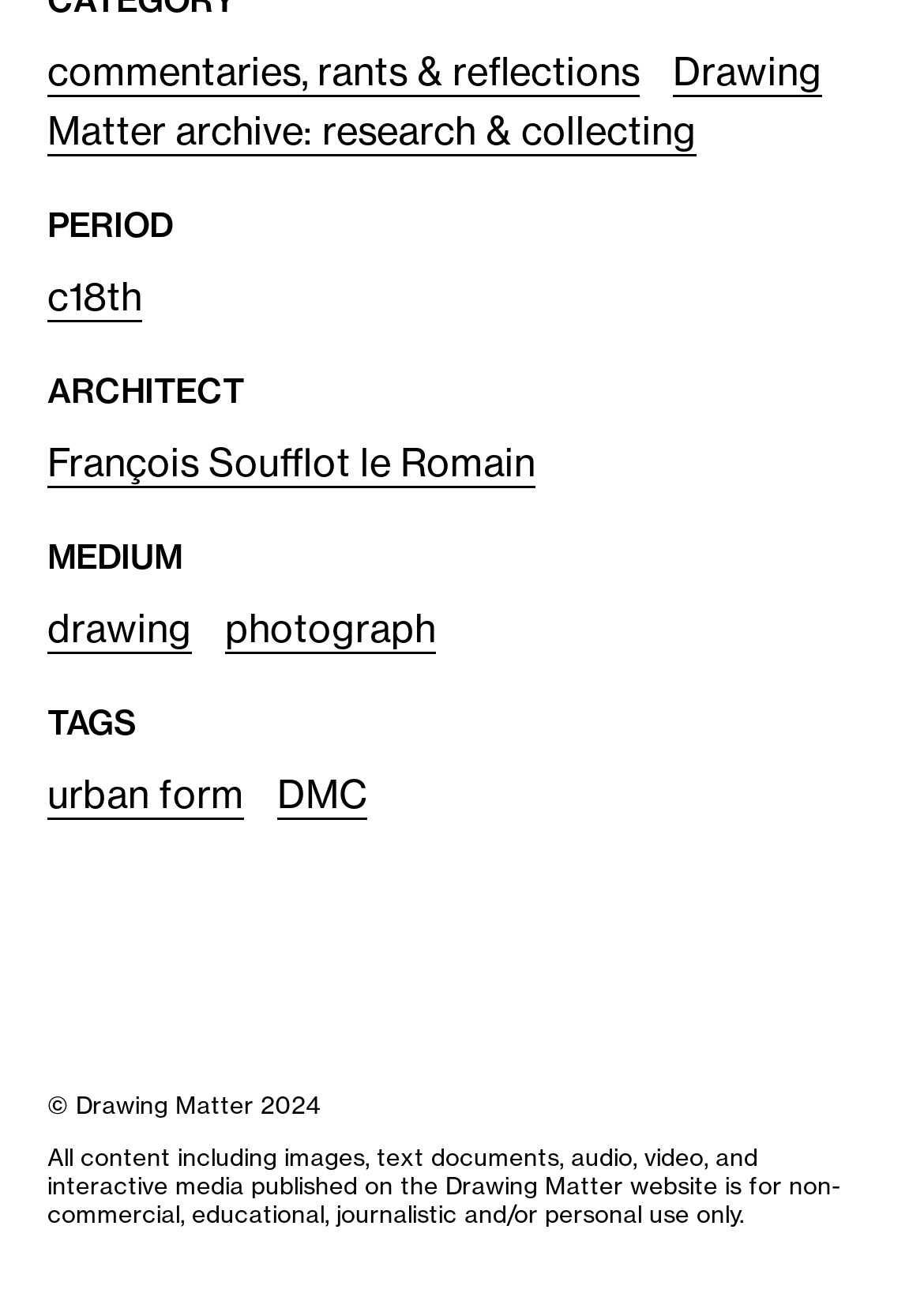Locate the bounding box of the UI element defined by this description: "urban form". The coordinates should be given as four float numbers between 0 and 1, formatted as [left, top, right, bottom].

[0.051, 0.591, 0.264, 0.63]